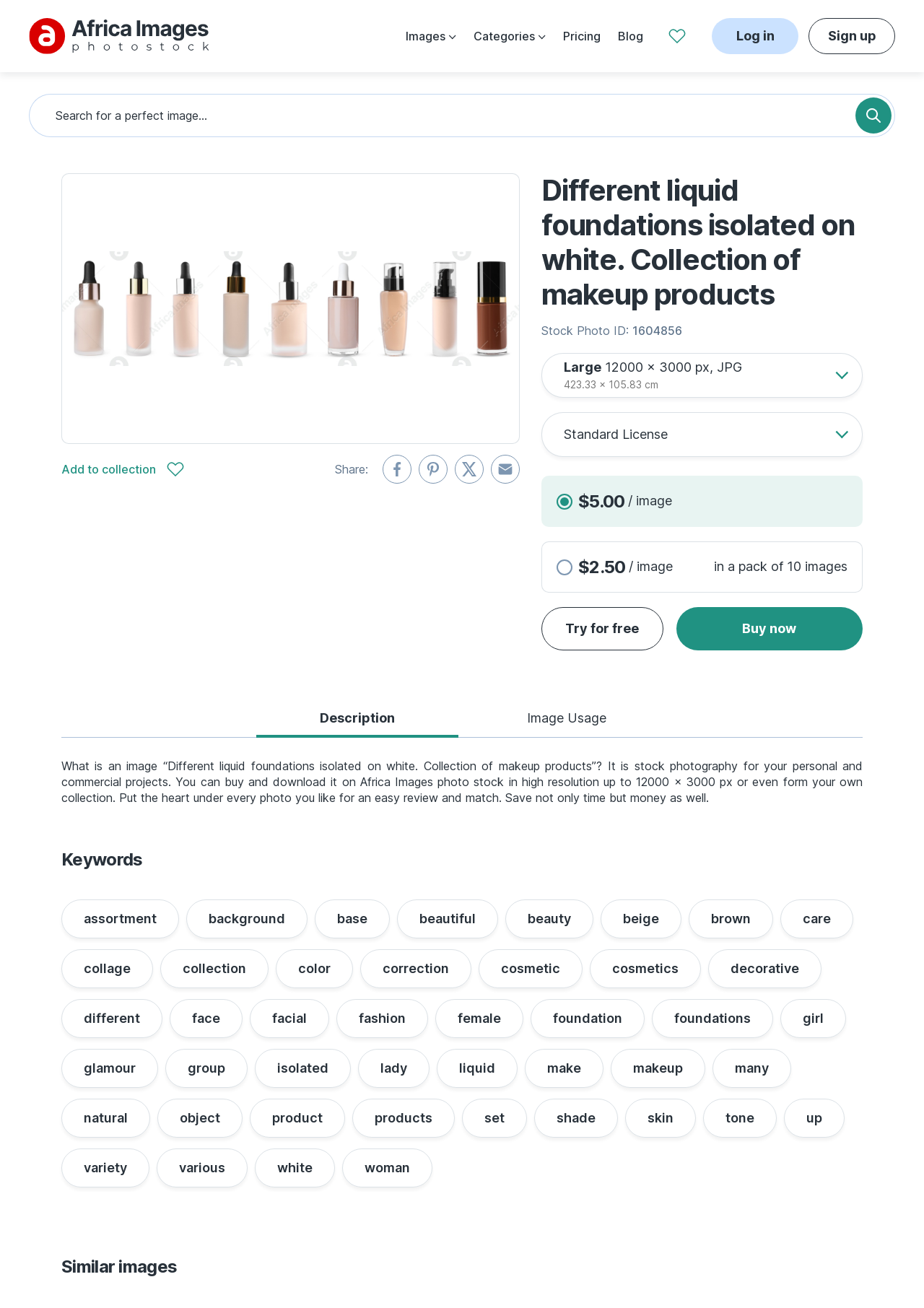Using the provided element description: "Sign up", determine the bounding box coordinates of the corresponding UI element in the screenshot.

[0.875, 0.014, 0.969, 0.041]